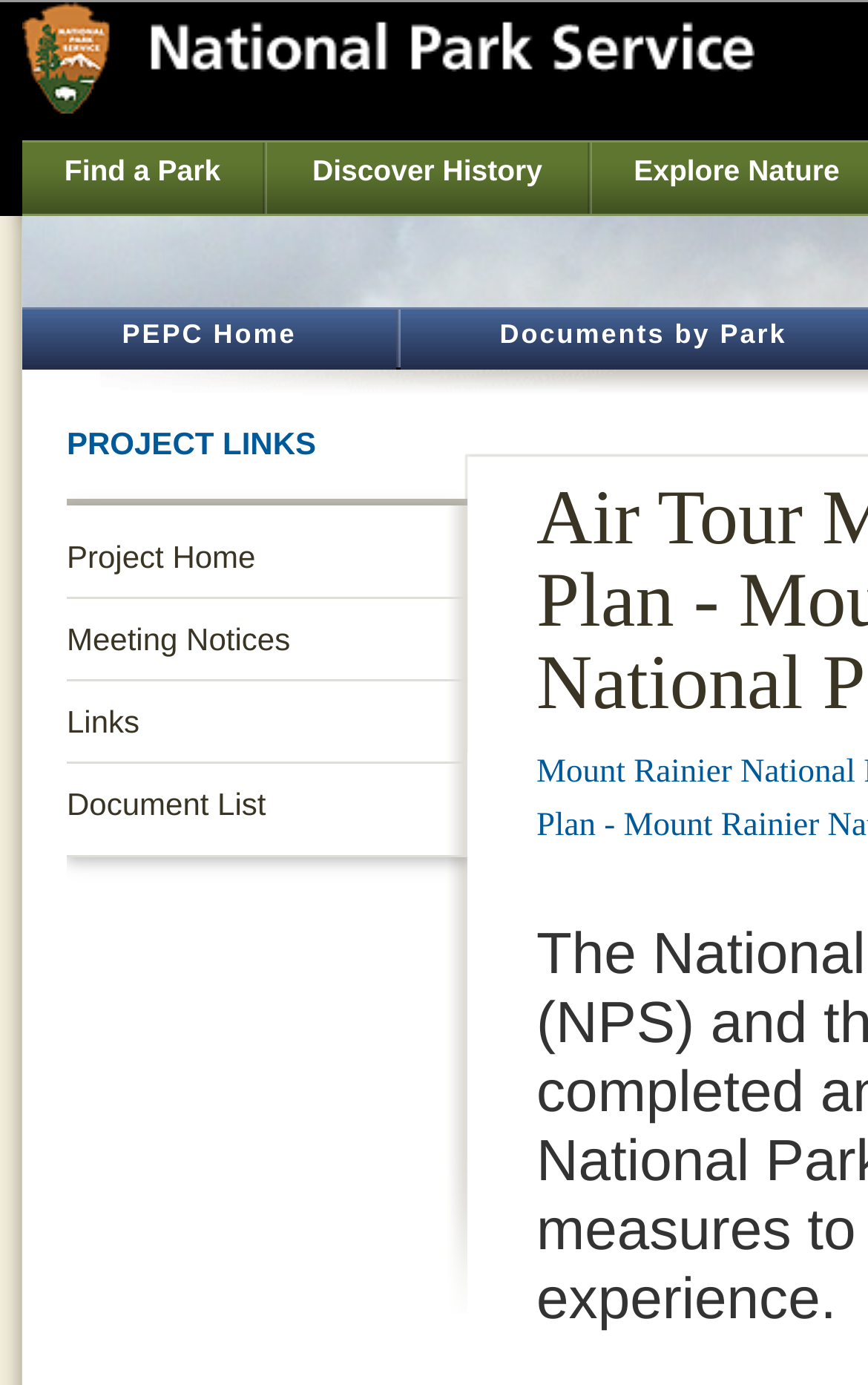Find the bounding box coordinates of the element's region that should be clicked in order to follow the given instruction: "Go to meeting notices". The coordinates should consist of four float numbers between 0 and 1, i.e., [left, top, right, bottom].

[0.077, 0.447, 0.538, 0.476]